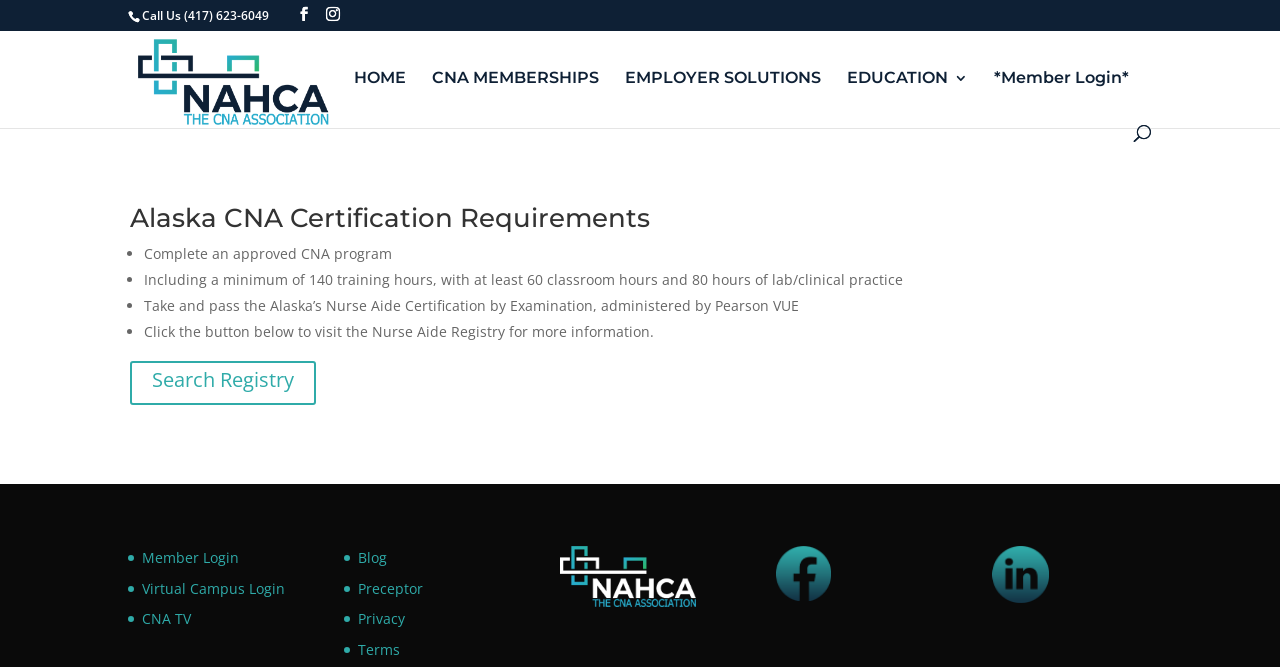Find the bounding box coordinates of the clickable area required to complete the following action: "Login as a member".

[0.111, 0.821, 0.187, 0.85]